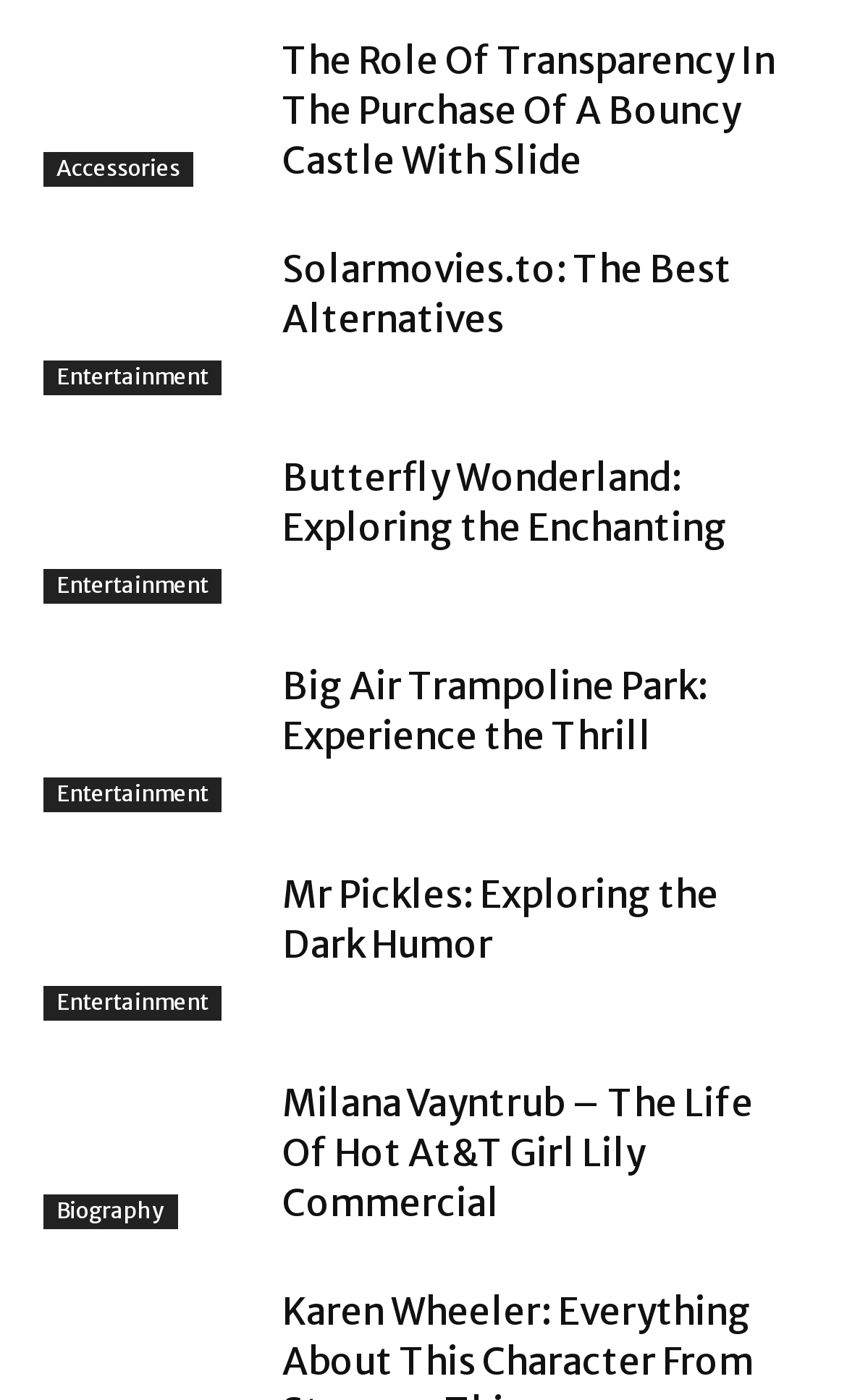What is the theme of the 'Butterfly Wonderland' article?
Using the image as a reference, answer the question in detail.

The 'Butterfly Wonderland' article is categorized under the 'Entertainment' link, so the theme is Entertainment.